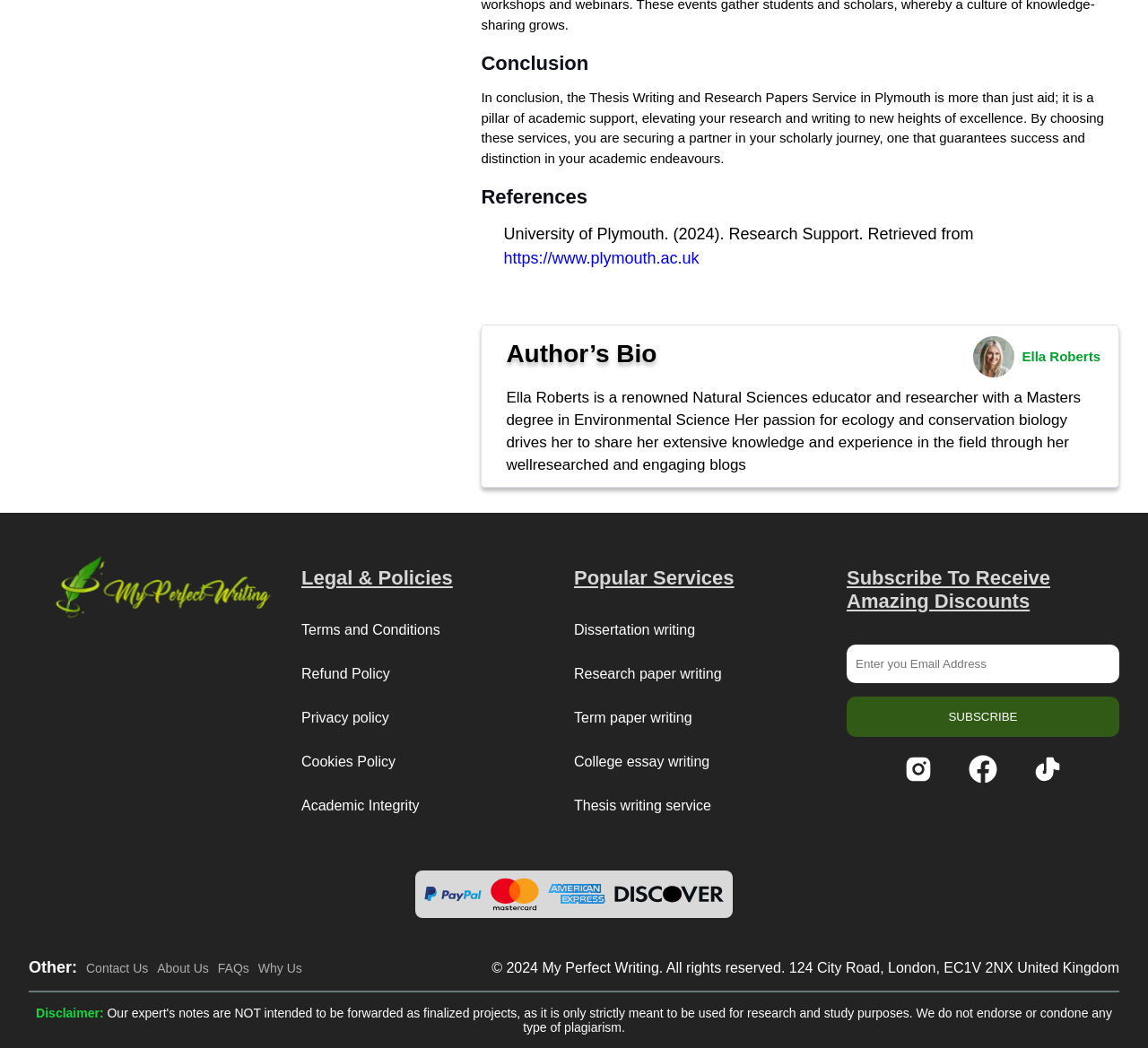Please provide the bounding box coordinates in the format (top-left x, top-left y, bottom-right x, bottom-right y). Remember, all values are floating point numbers between 0 and 1. What is the bounding box coordinate of the region described as: aria-label="tiktok profile link"

[0.9, 0.72, 0.925, 0.747]